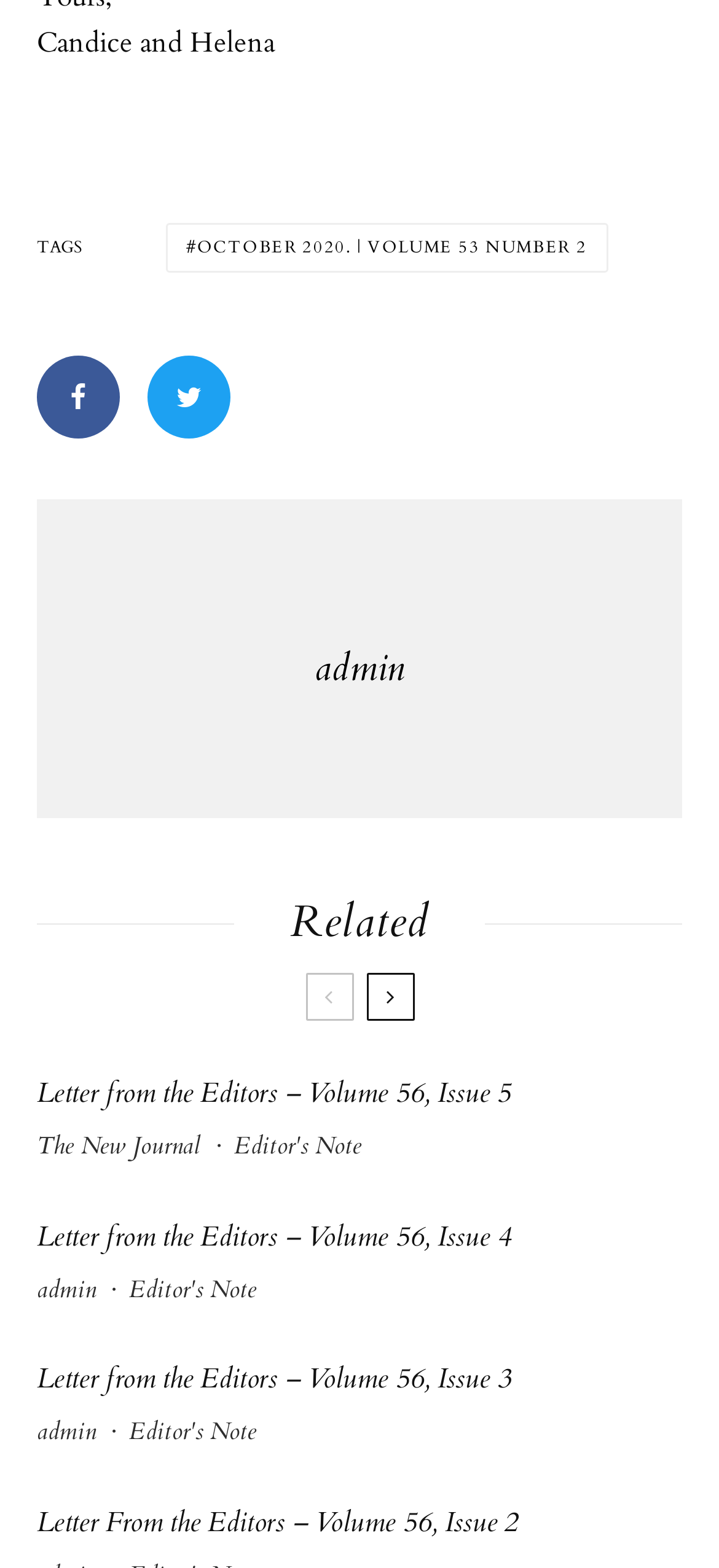What is the text of the StaticText element above the first article?
Based on the image, give a one-word or short phrase answer.

Candice and Helena